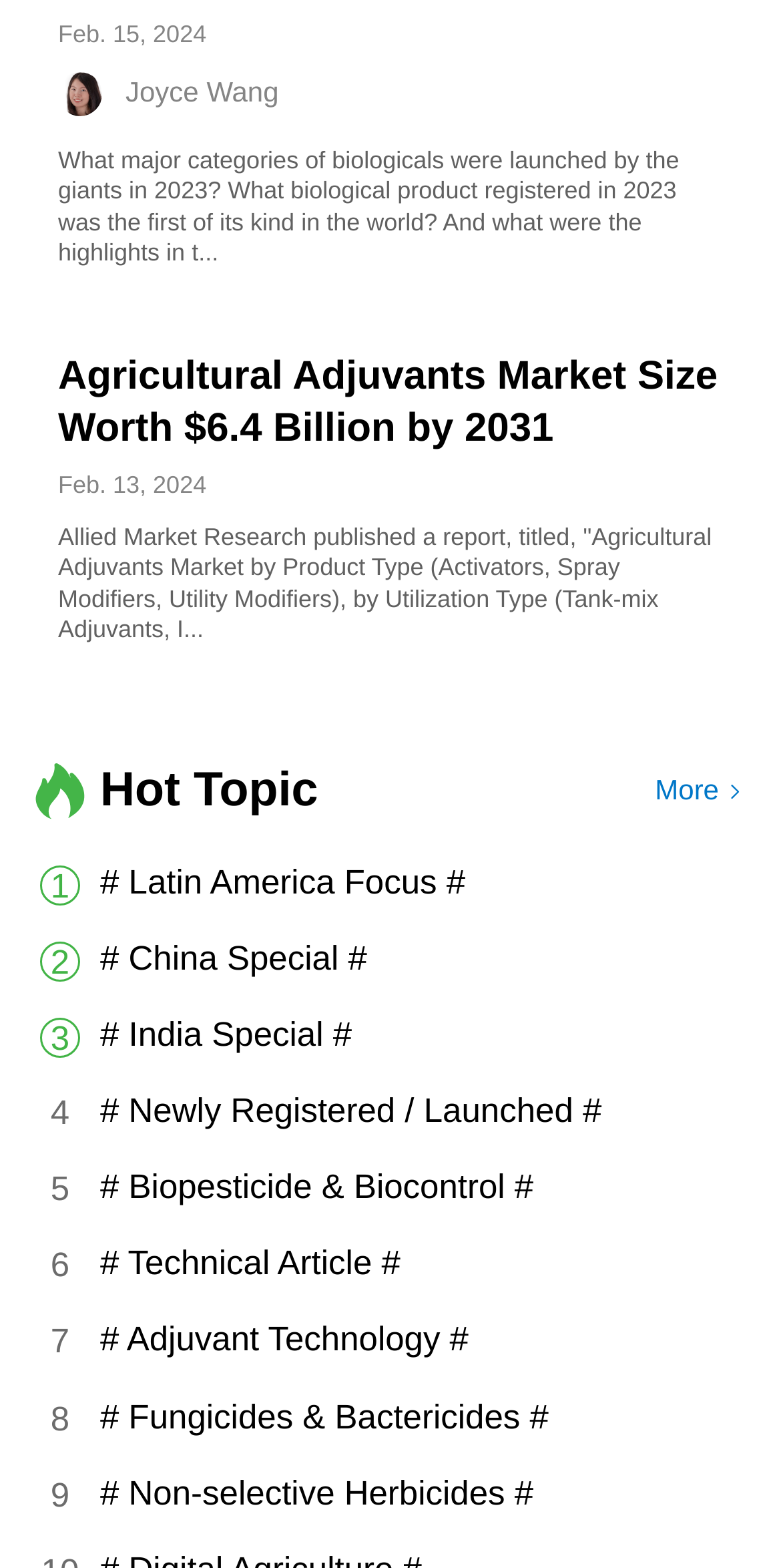From the given element description: "Joyce Wang", find the bounding box for the UI element. Provide the coordinates as four float numbers between 0 and 1, in the order [left, top, right, bottom].

[0.161, 0.048, 0.357, 0.068]